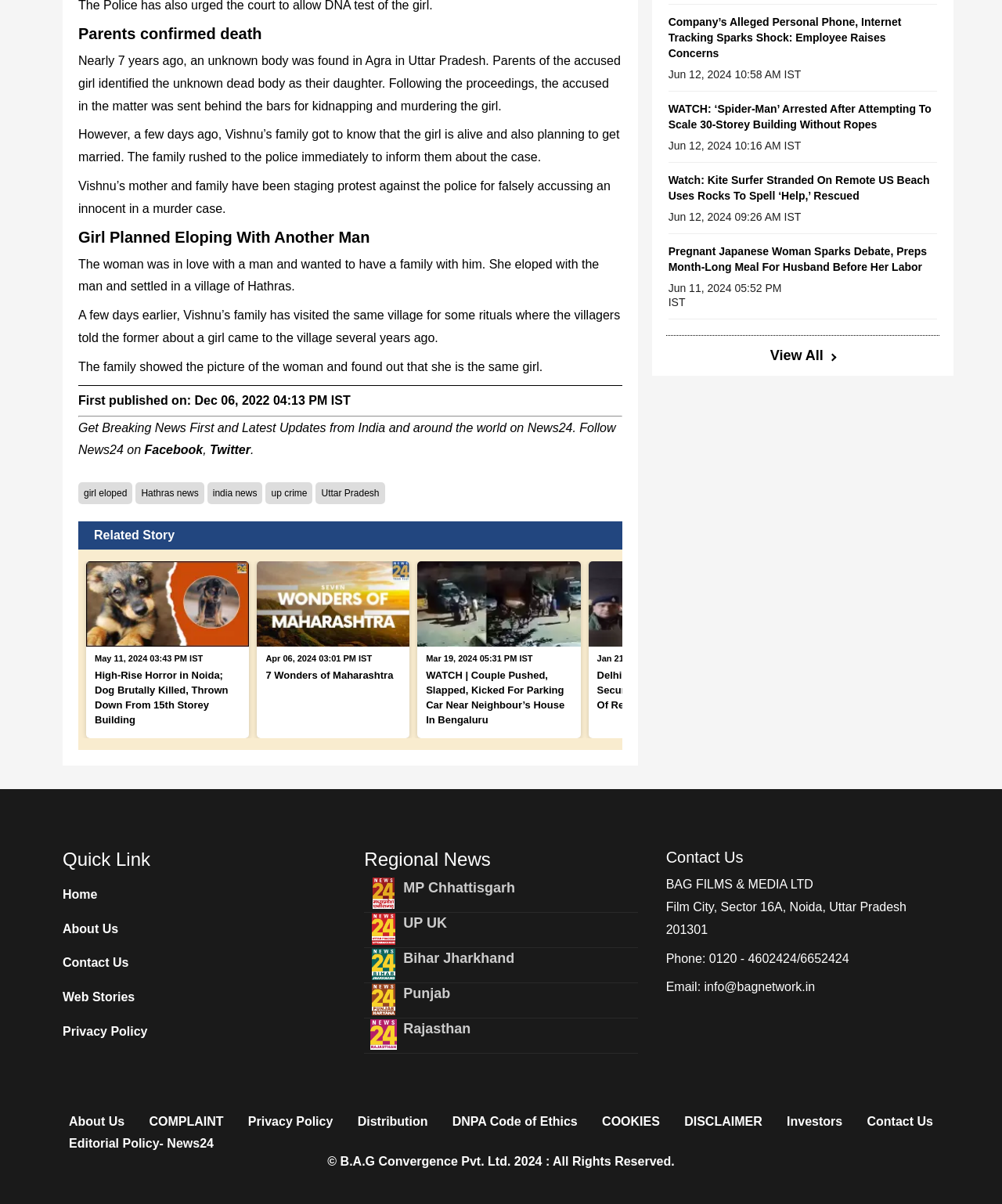Where did the girl elope to?
Based on the image, please offer an in-depth response to the question.

The static text element 'A few days earlier, Vishnu’s family has visited the same village for some rituals where the villagers told the former about a girl came to the village several years ago.' suggests that the girl eloped to a village in Hathras.